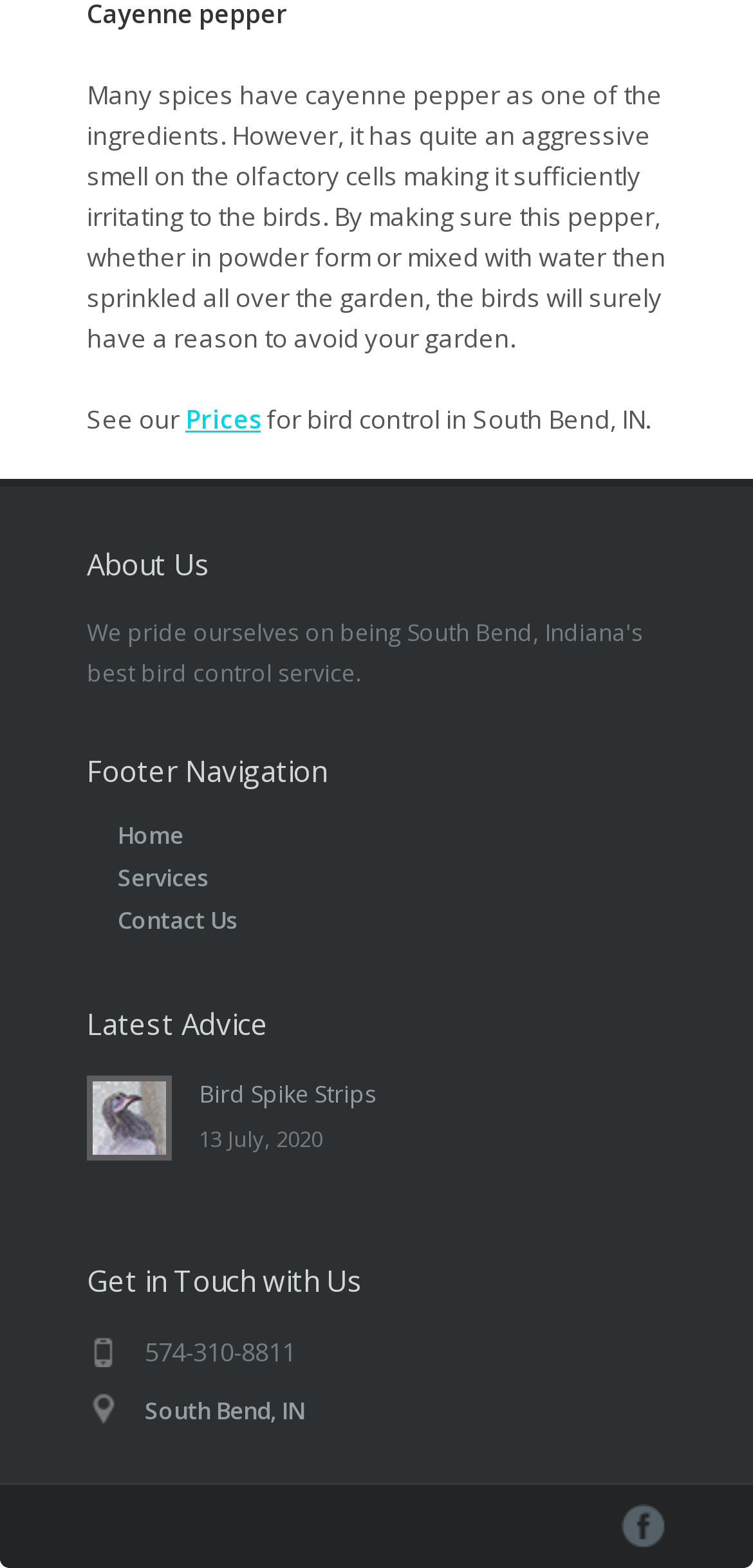Please provide a comprehensive answer to the question below using the information from the image: What is the phone number of the business?

The phone number of the business can be found in the 'Get in Touch with Us' section, where it is mentioned as 574-310-8811.